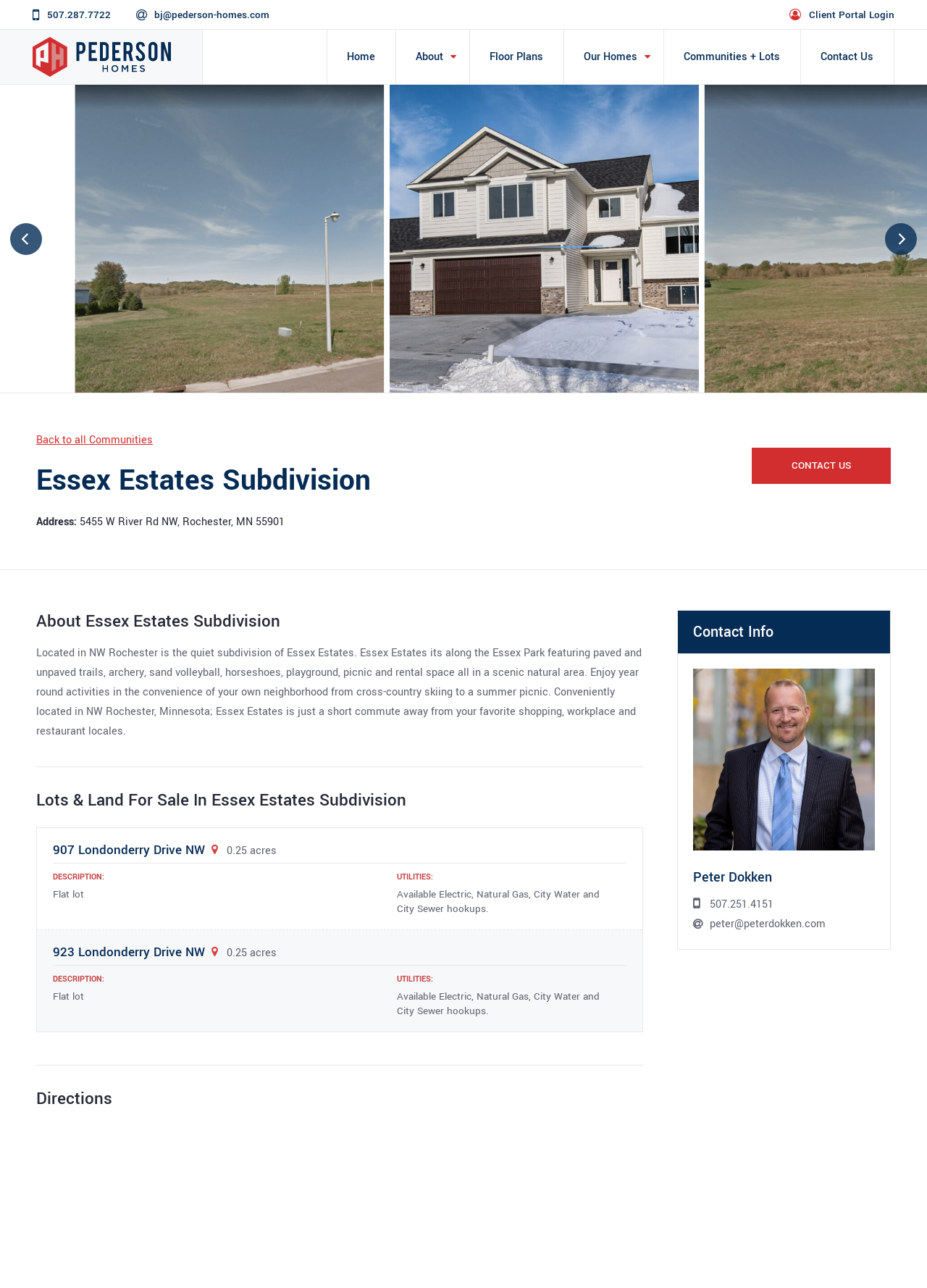Determine the bounding box coordinates of the UI element described by: "Twitter".

None